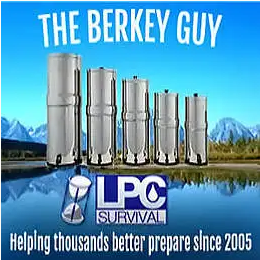What is the company's tagline?
Answer the question with a single word or phrase, referring to the image.

Helping thousands better prepare since 2005